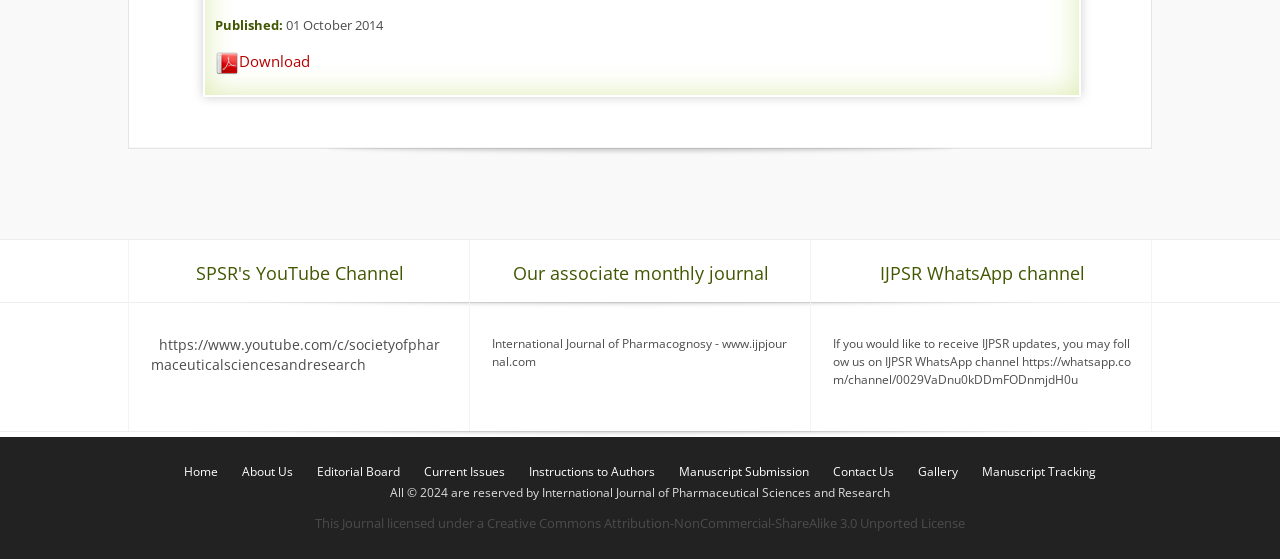What is the purpose of the IJPSR WhatsApp channel?
From the screenshot, supply a one-word or short-phrase answer.

To receive IJPSR updates